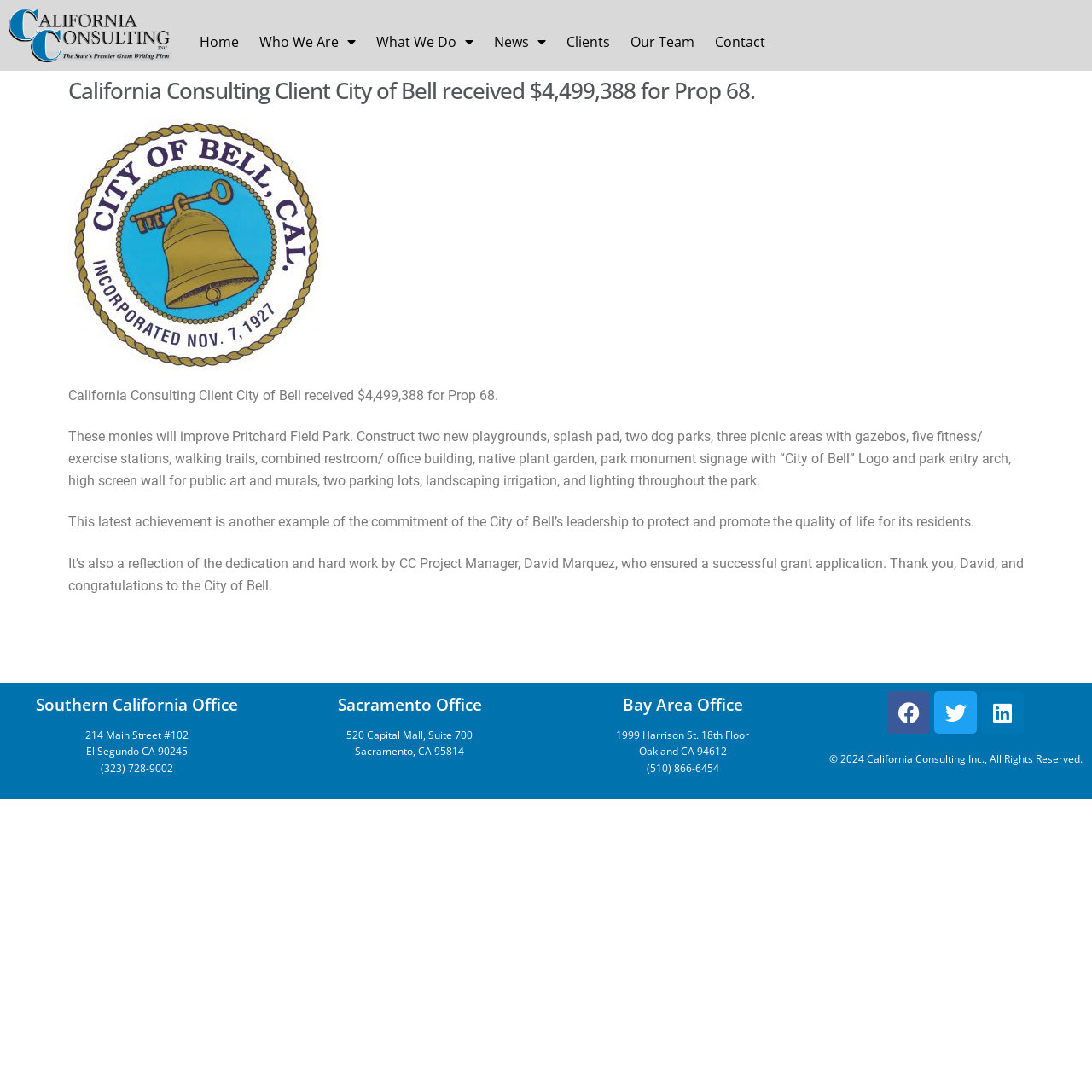Generate the title text from the webpage.

California Consulting Client City of Bell received $4,499,388 for Prop 68.